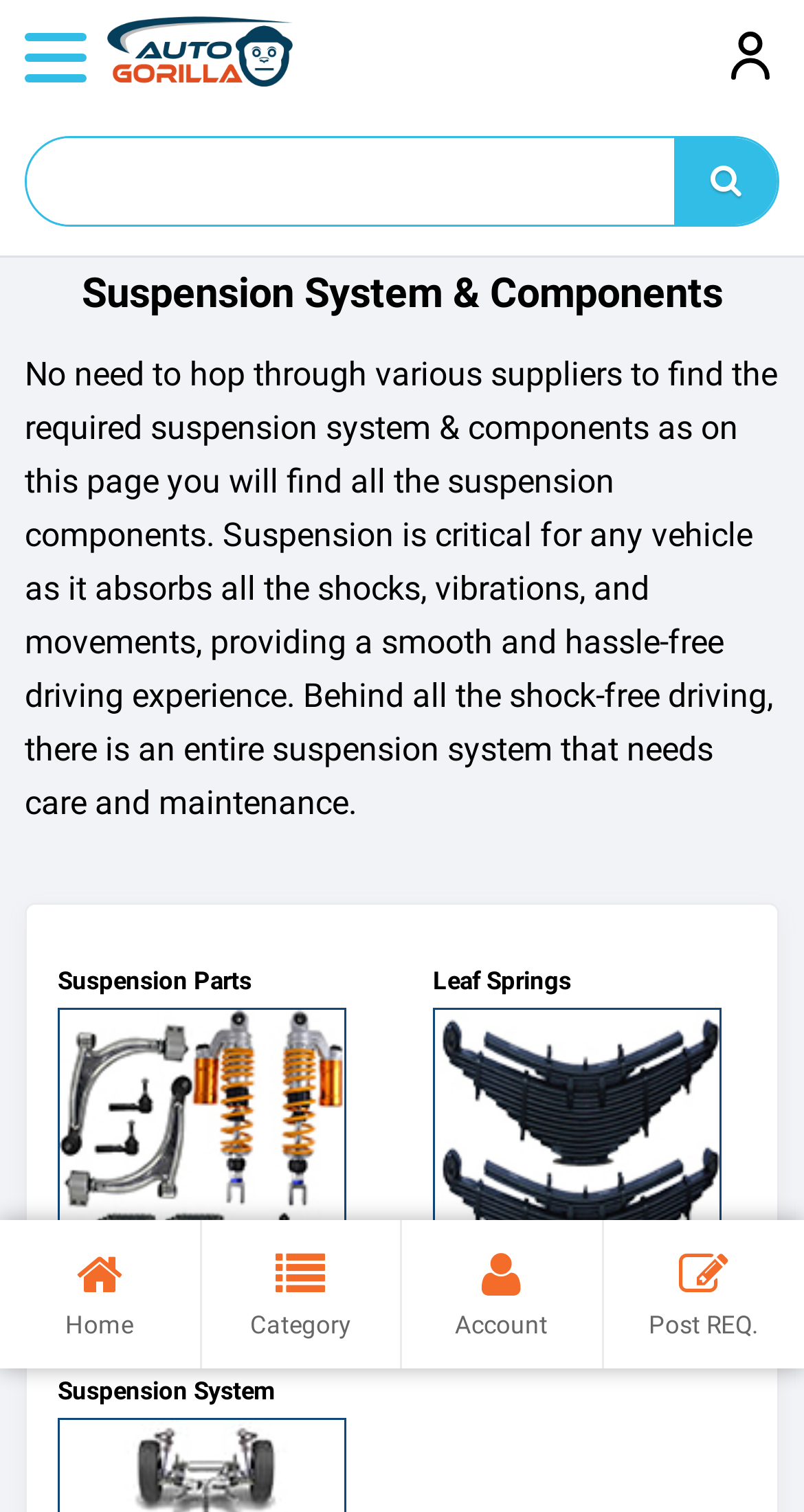What are the categories of suspension components?
Examine the screenshot and reply with a single word or phrase.

Suspension Parts, Leaf Springs, Suspension System